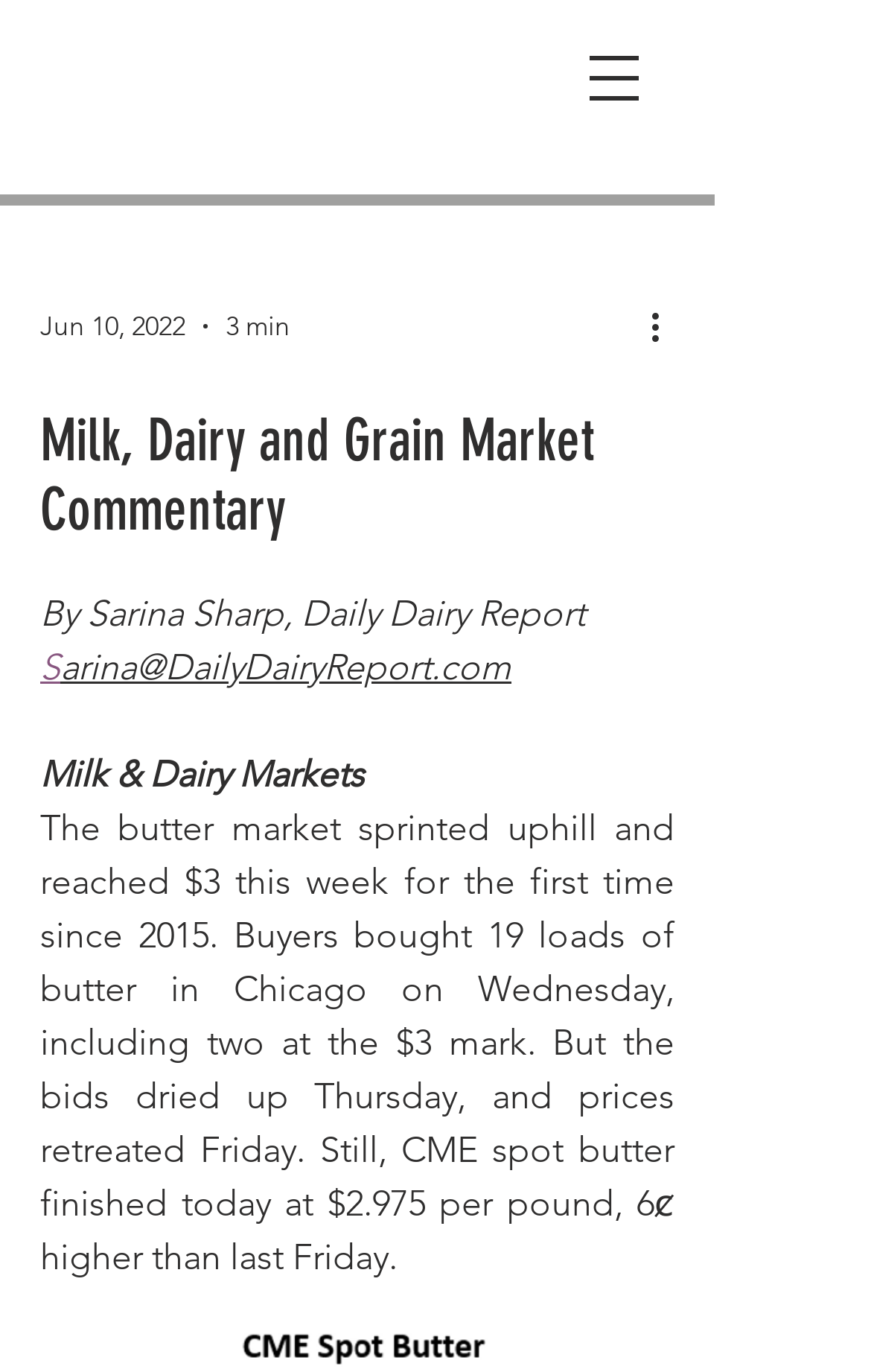Examine the screenshot and answer the question in as much detail as possible: Who is the author of this article?

The author's name is mentioned in the article as 'By Sarina Sharp, Daily Dairy Report' which is located below the main heading.